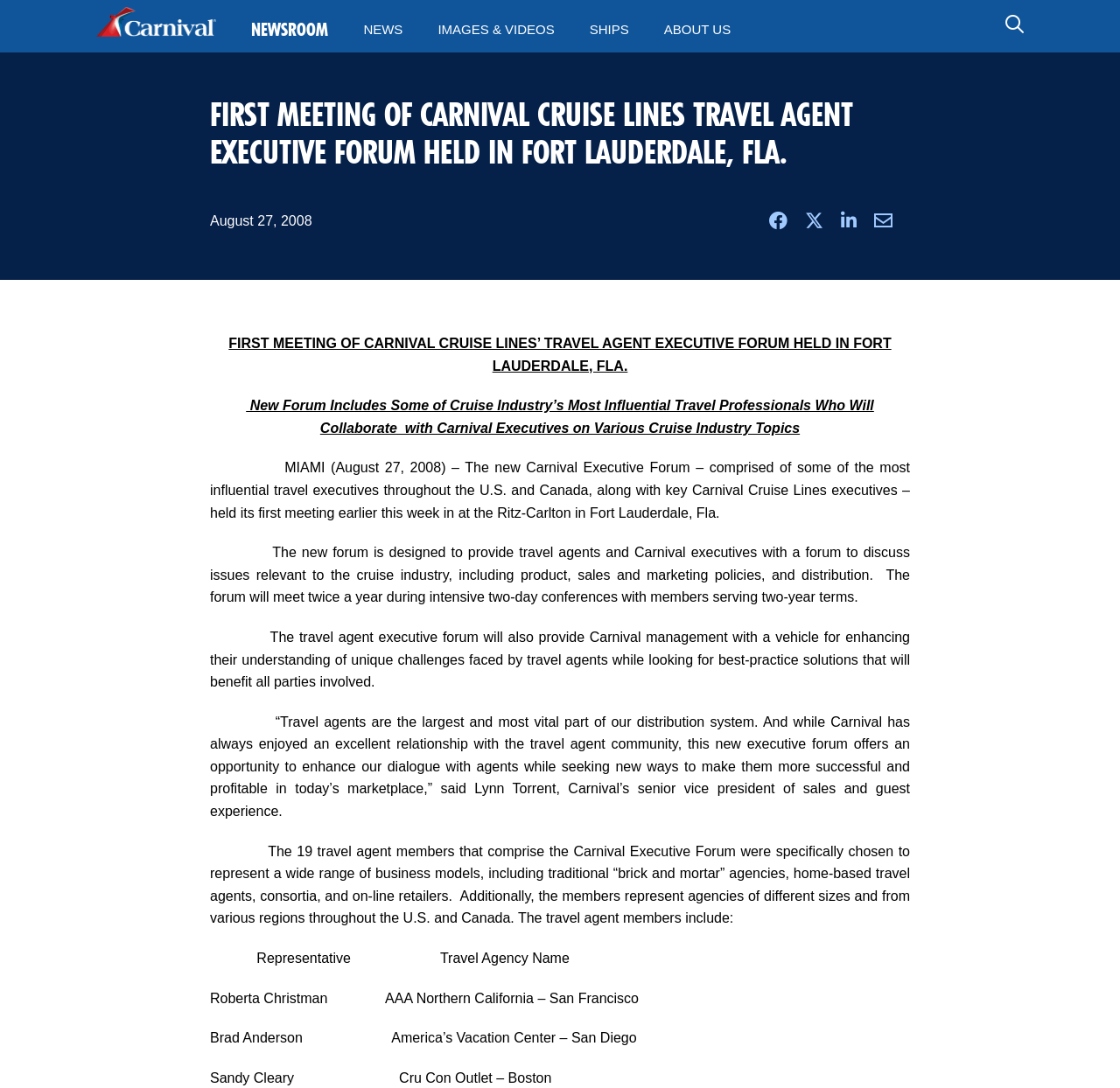Could you determine the bounding box coordinates of the clickable element to complete the instruction: "Click on NEWS"? Provide the coordinates as four float numbers between 0 and 1, i.e., [left, top, right, bottom].

[0.309, 0.006, 0.375, 0.049]